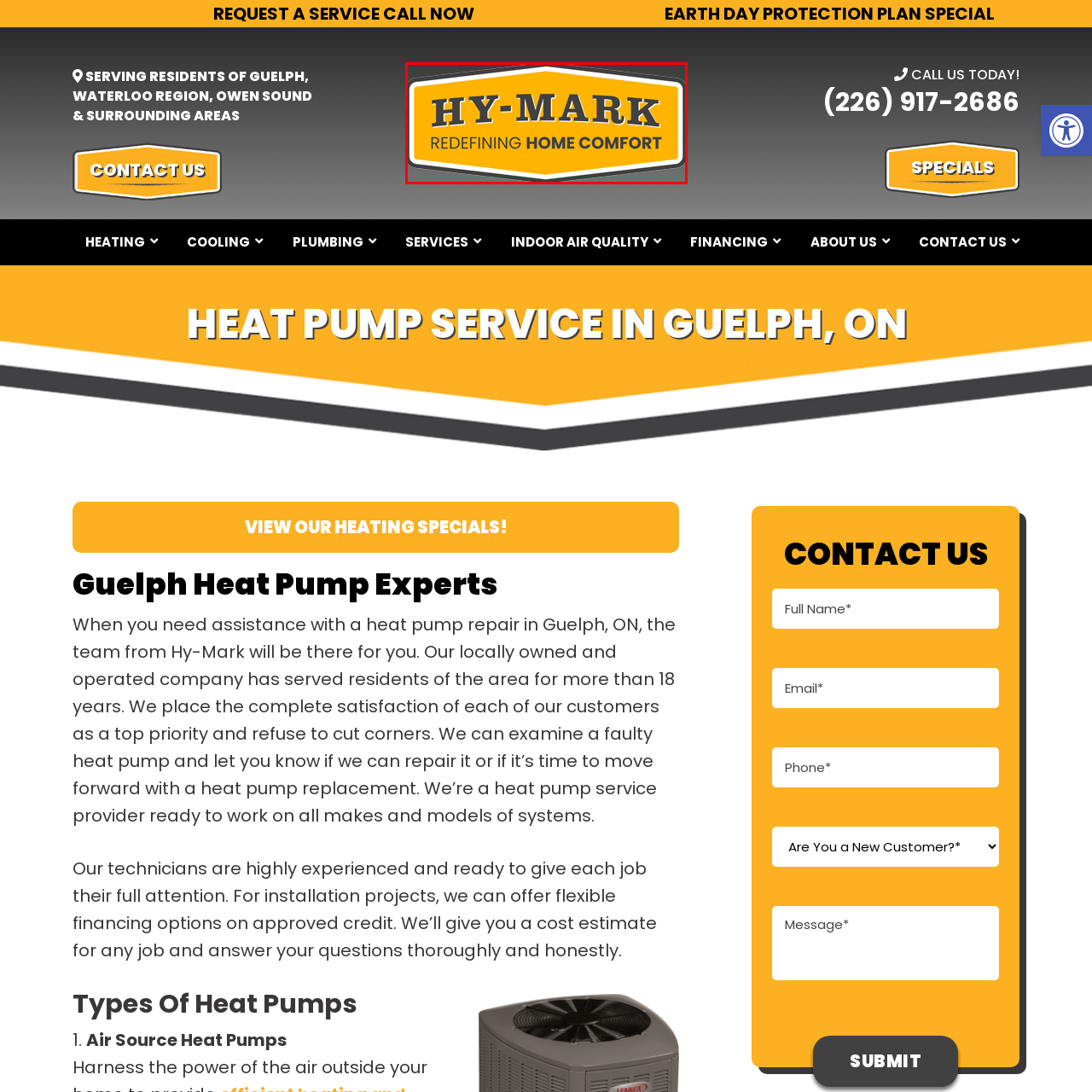Inspect the image outlined by the red box and answer the question using a single word or phrase:
What is the color of the background in the logo?

Vibrant yellow